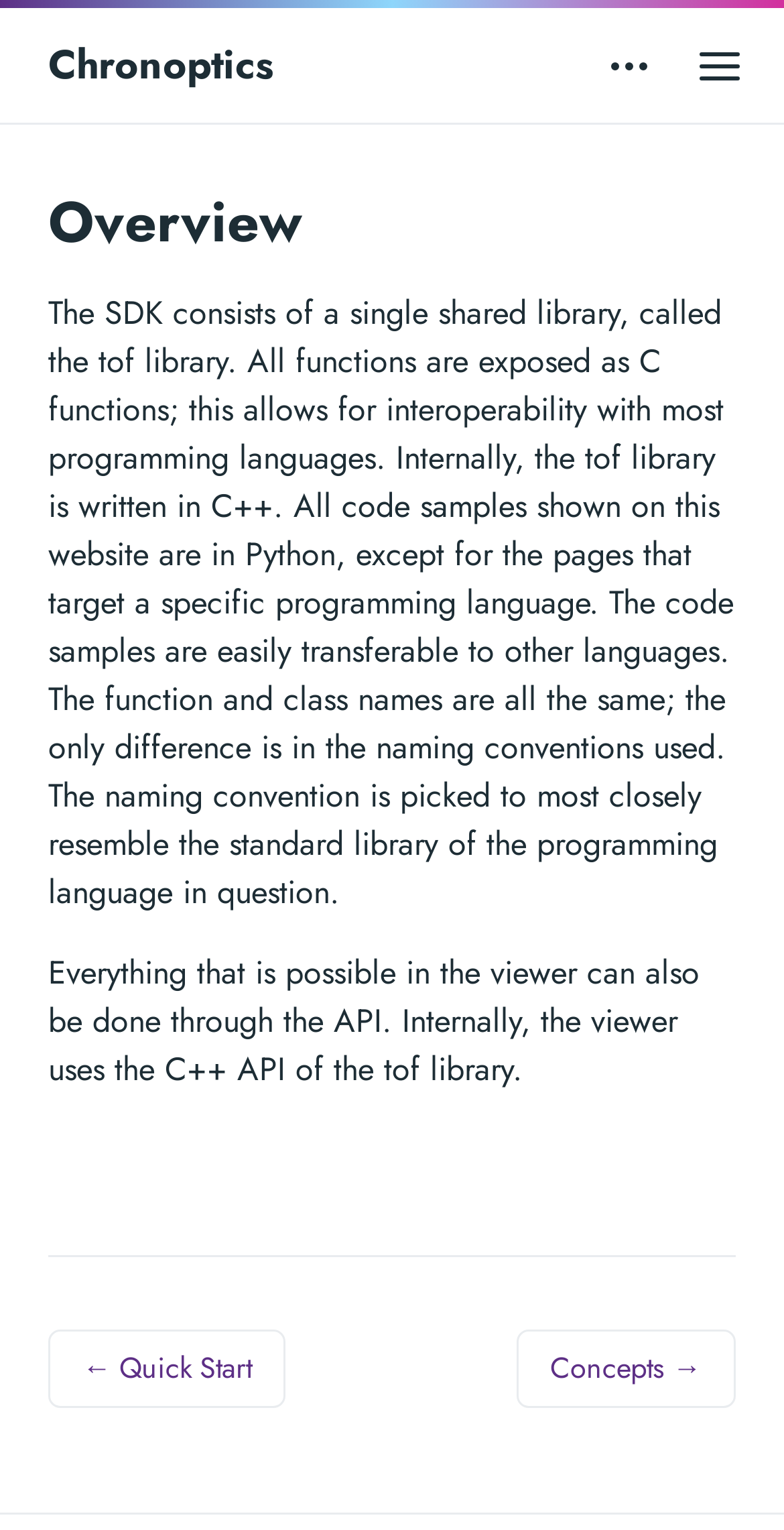Provide a thorough and detailed response to the question by examining the image: 
What is the internal language of the tof library?

According to the webpage, 'Internally, the tof library is written in C++.' This suggests that the internal language used to write the tof library is C++.